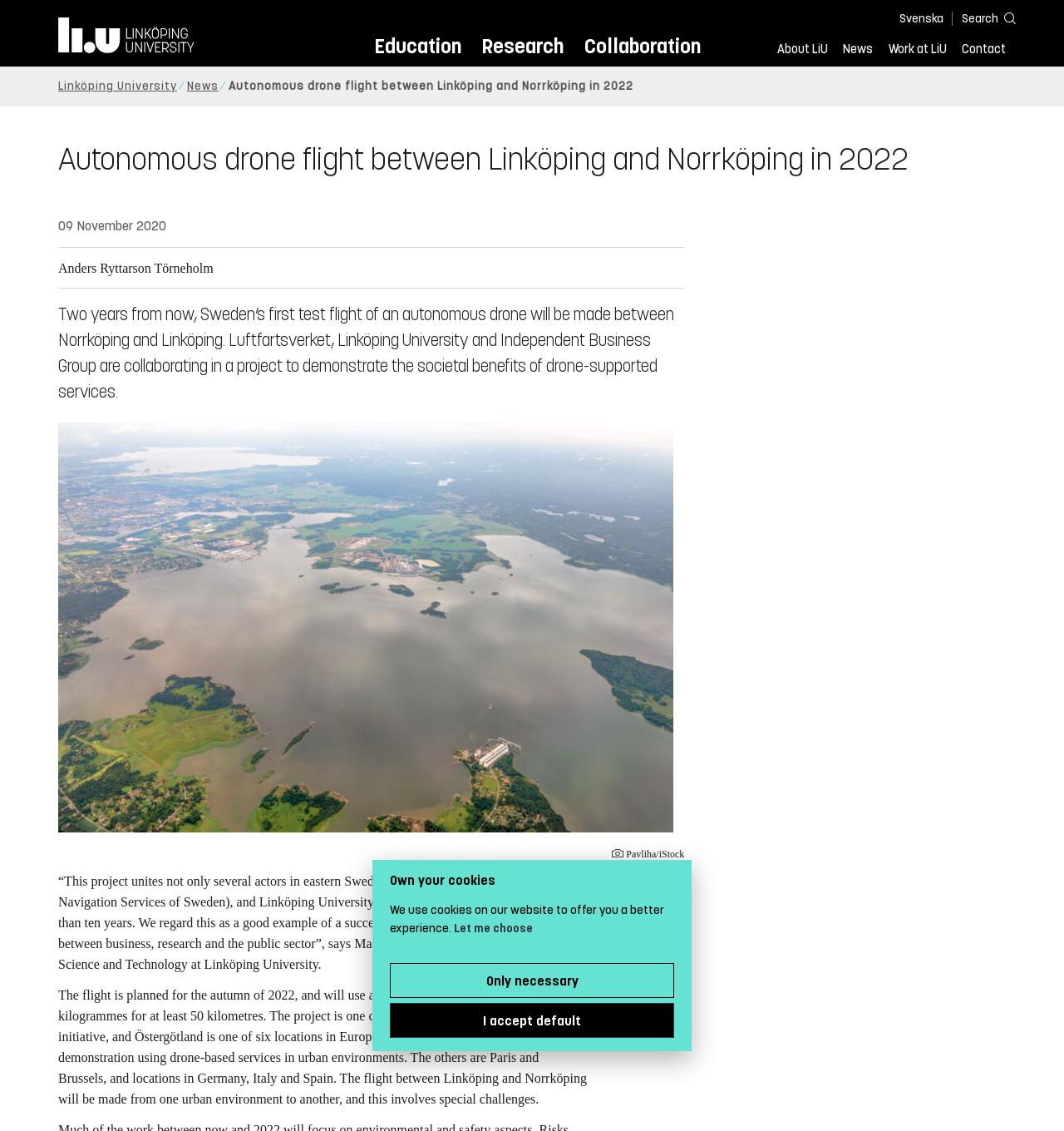Please find and report the primary heading text from the webpage.

Autonomous drone flight between Linköping and Norrköping in 2022